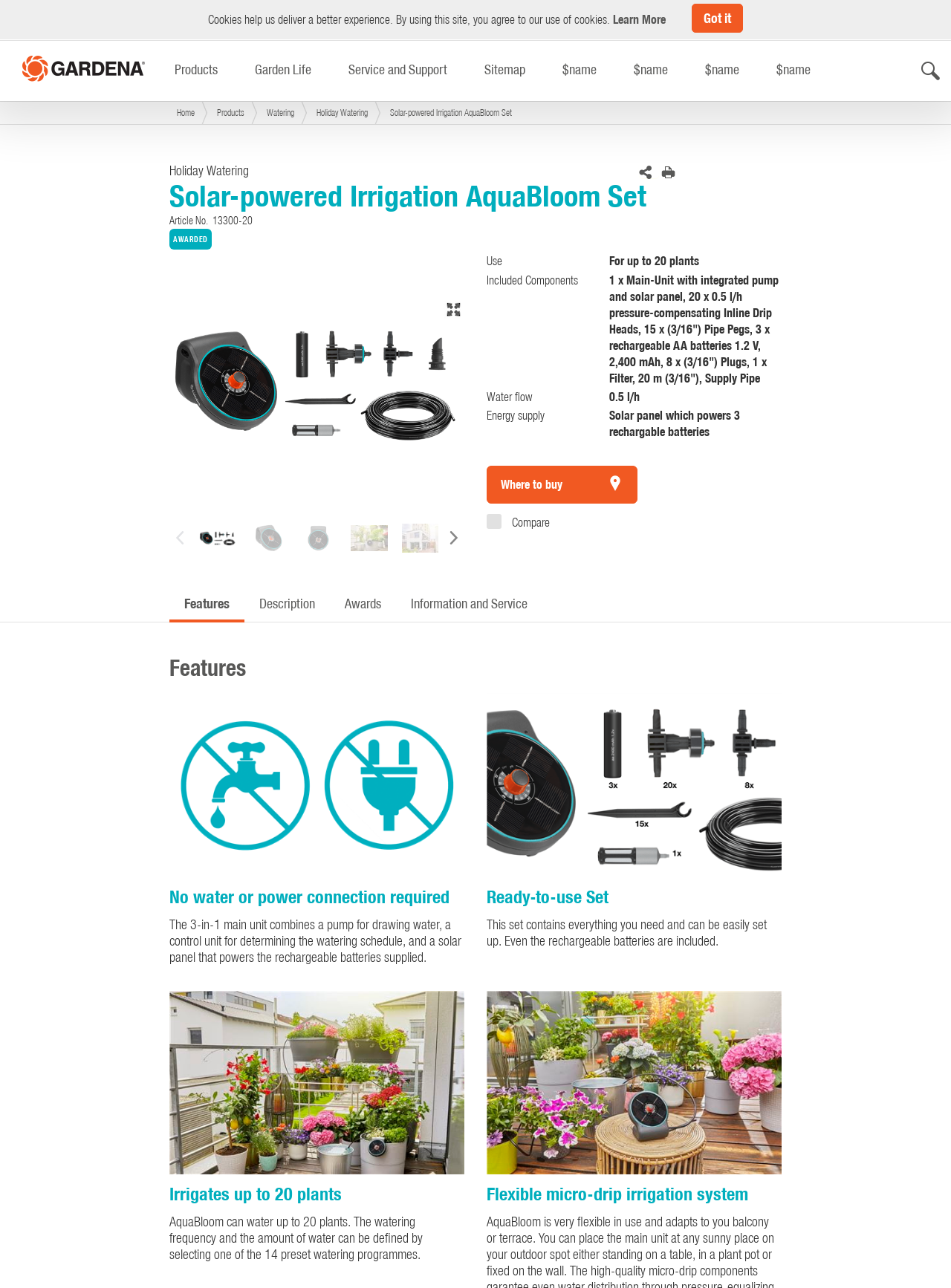Explain the contents of the webpage comprehensively.

This webpage is about the Gardena AquaBloom, a solar-powered irrigation system for plants. At the top of the page, there is a notification about cookies and a "Got it" button to acknowledge it. Below that, there is a header section with a Gardena logo, navigation links to other parts of the website, and a search icon.

The main content of the page is divided into sections. The first section displays the product name, "Solar-powered Irrigation AquaBloom Set", and an article number. There is also an awarded badge and a dropdown menu with options to select.

The next section describes the product's features, including its ability to water up to 20 plants, and its included components. There are also images of the product and its components.

Further down, there are tabs to navigate to different sections of the page, including "Features", "Description", "Awards", and "Information and Service". The "Features" tab is currently selected, and it displays a heading and several sections describing the product's features, including its 3-in-1 main unit, ready-to-use set, ability to irrigate up to 20 plants, and flexible micro-drip irrigation system. Each section has an image and a brief description.

On the right side of the page, there are links to "Where to buy" and "Compare" the product. Overall, the page provides detailed information about the Gardena AquaBloom and its features.